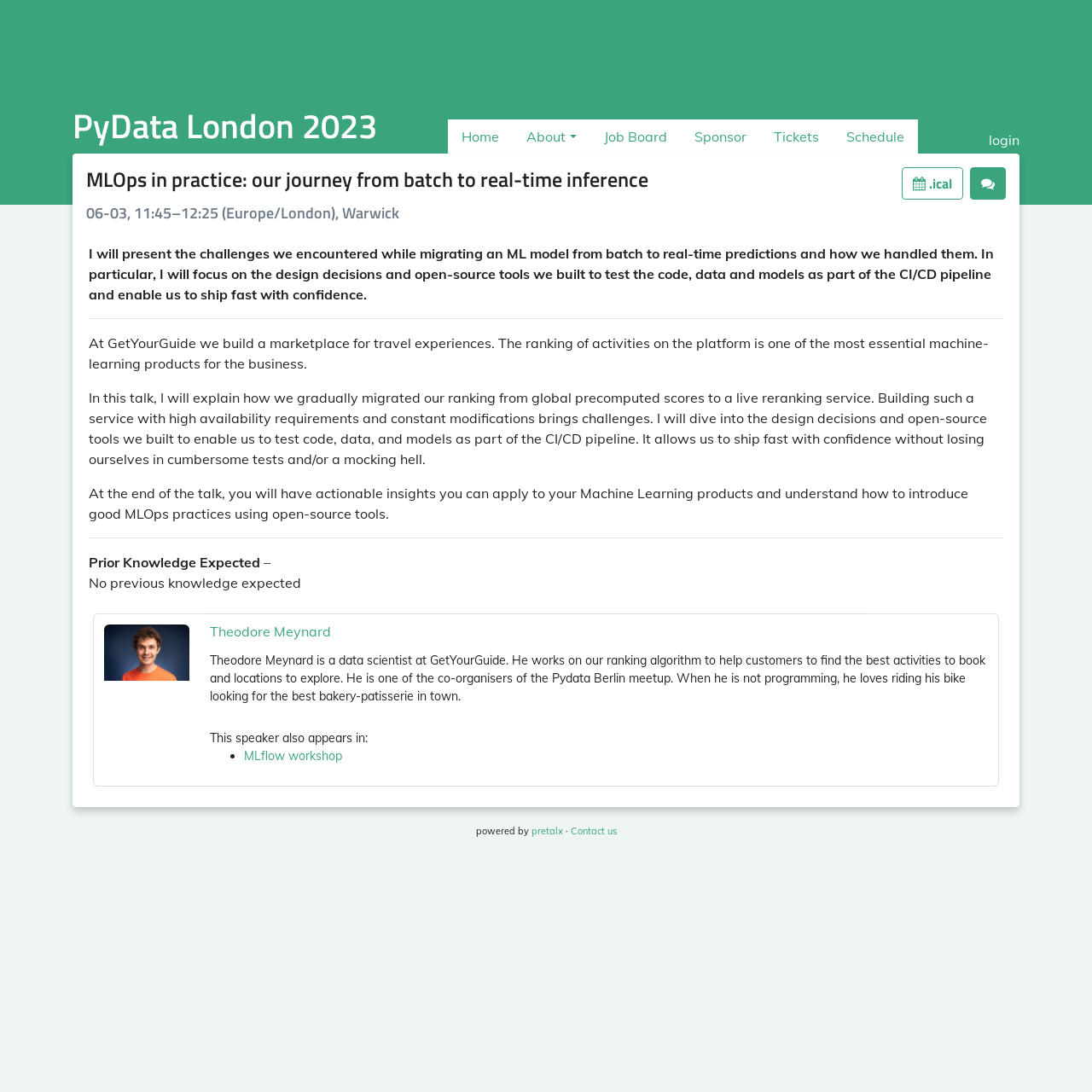Provide a brief response in the form of a single word or phrase:
What is the name of the event?

PyData London 2023